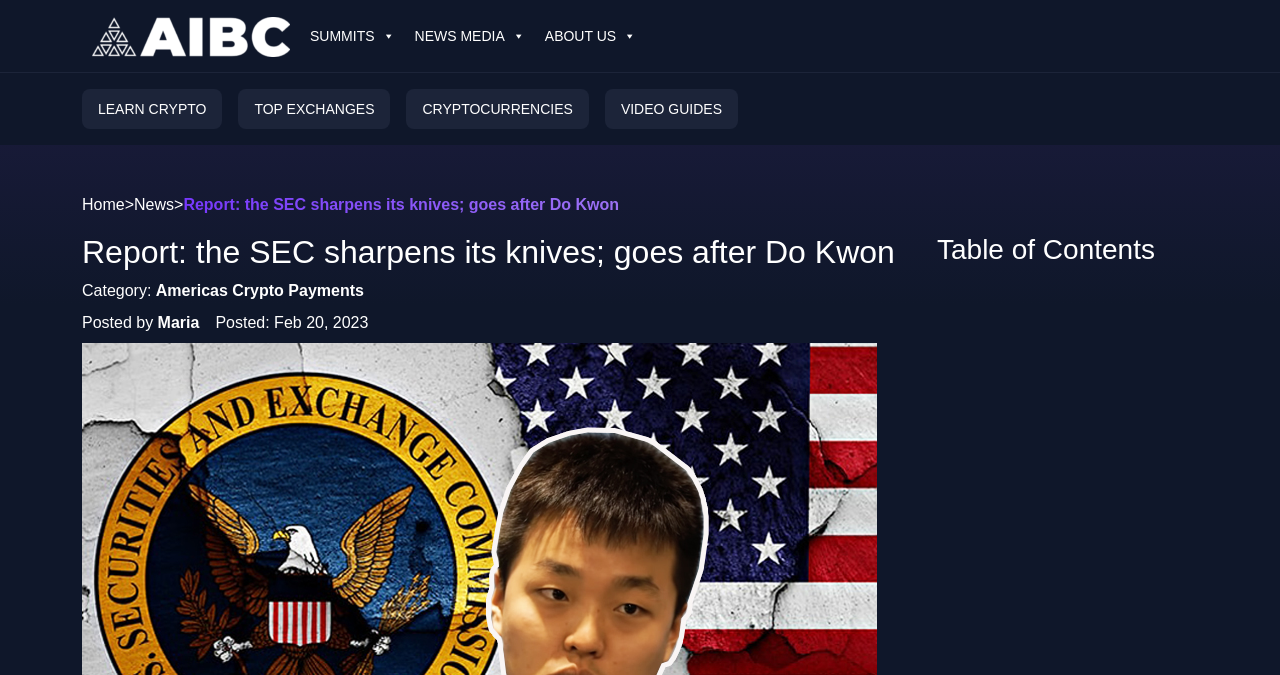Please mark the bounding box coordinates of the area that should be clicked to carry out the instruction: "Click on the 'SUMMITS' menu".

[0.234, 0.024, 0.316, 0.083]